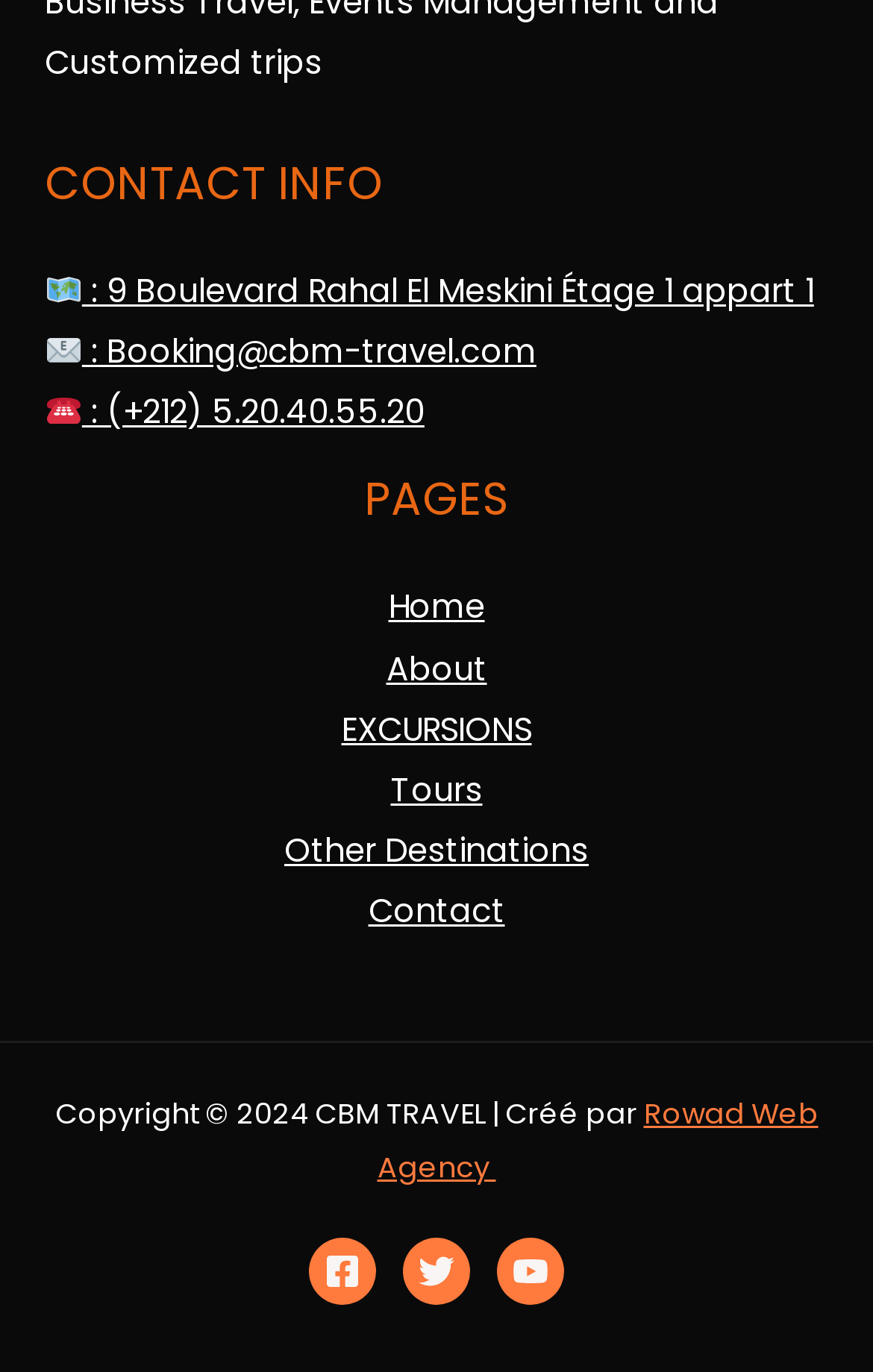Could you determine the bounding box coordinates of the clickable element to complete the instruction: "go to Buxvertise homepage"? Provide the coordinates as four float numbers between 0 and 1, i.e., [left, top, right, bottom].

None